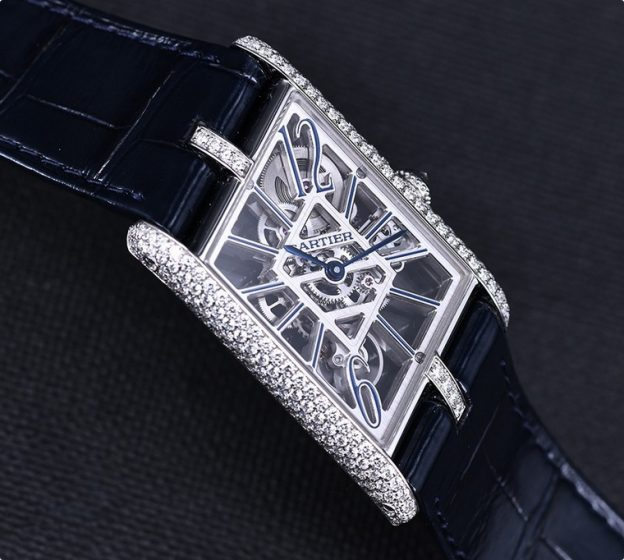What is visible through the dial of the watch?
Please give a detailed and elaborate explanation in response to the question.

According to the caption, the 'transparent dial reveals a sophisticated mechanical movement', implying that the mechanical movement is visible through the dial.